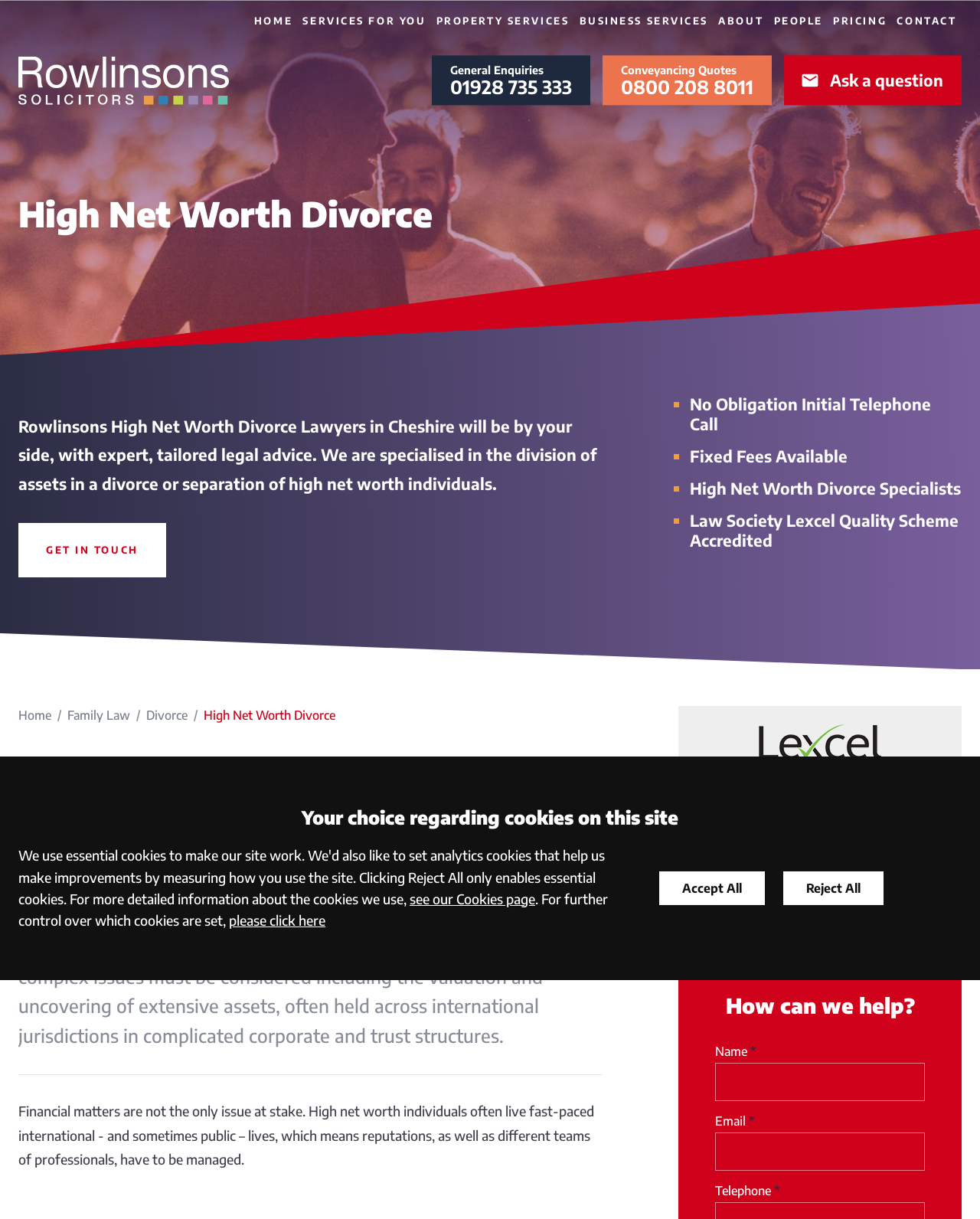Provide the bounding box coordinates of the HTML element this sentence describes: "Accept All".

[0.673, 0.715, 0.781, 0.742]